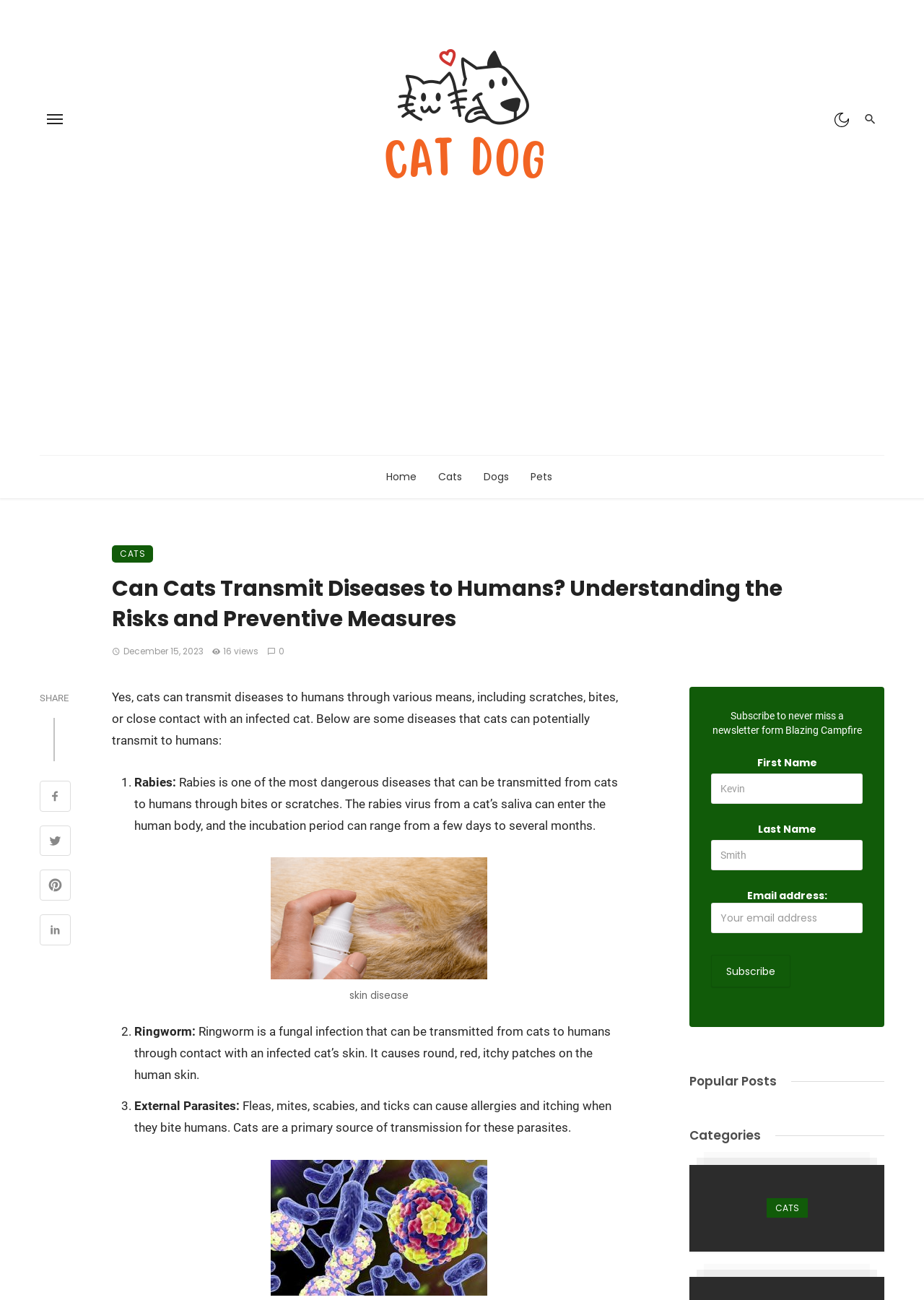Using the elements shown in the image, answer the question comprehensively: How many views does the webpage have?

The webpage displays the view count as '16 views' near the date and time of publication, indicating that the webpage has been viewed 16 times.